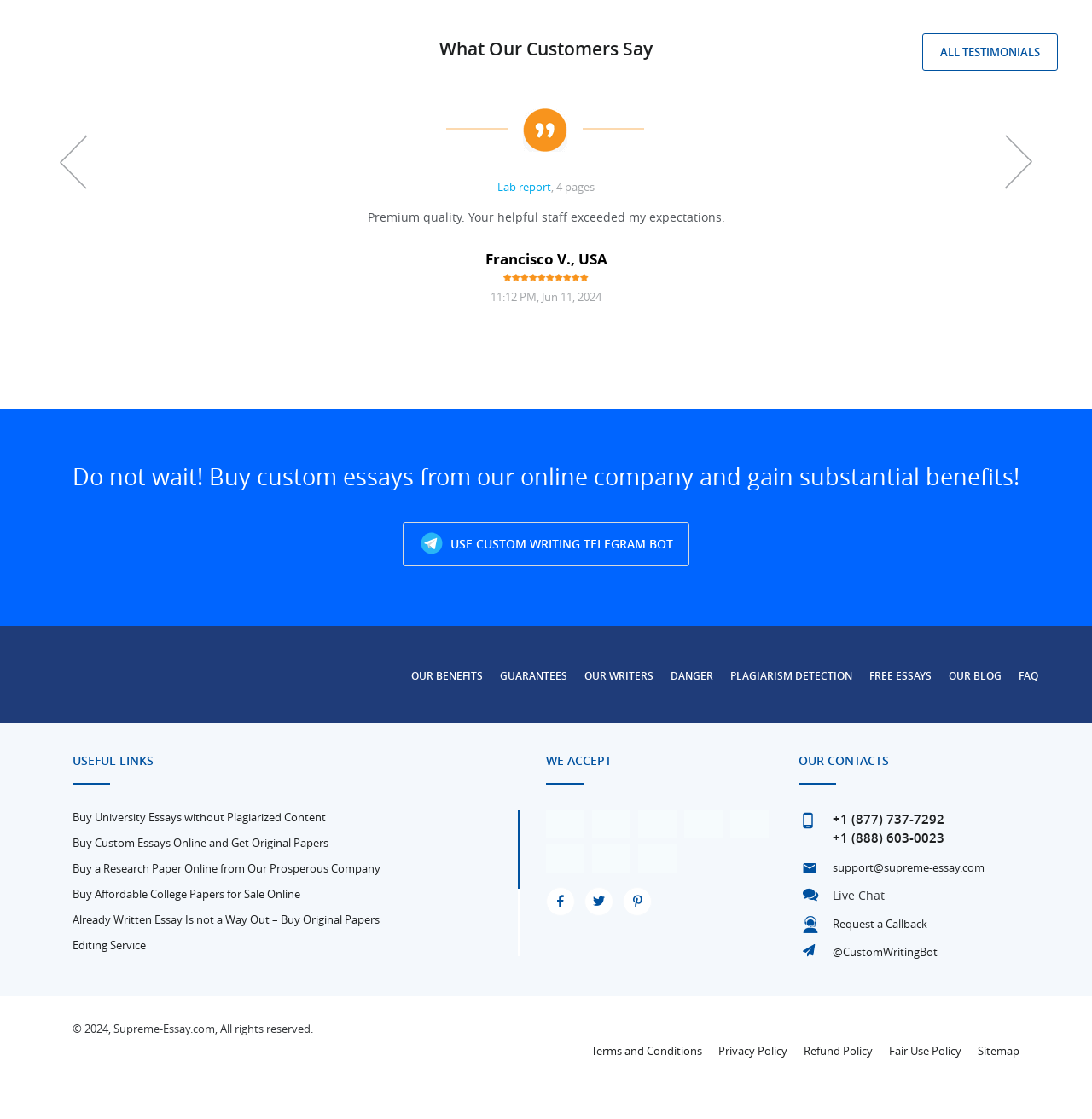Review the image closely and give a comprehensive answer to the question: What is the company's contact email?

The company's contact email can be found in the 'OUR CONTACTS' section, which is located at the bottom of the webpage, and it is 'support@supreme-essay.com'.